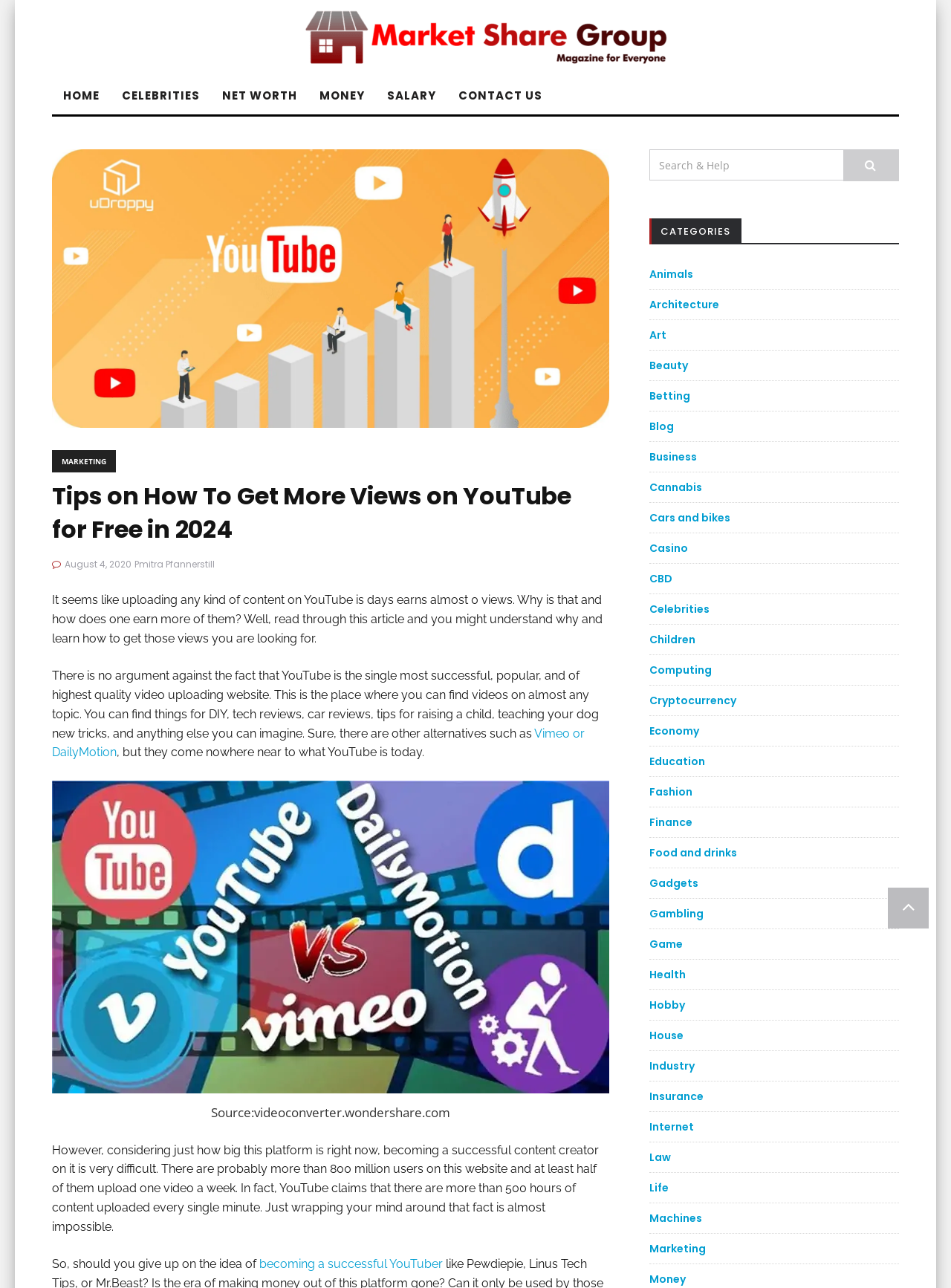Respond to the following query with just one word or a short phrase: 
What categories of content are available on this webpage?

Various categories